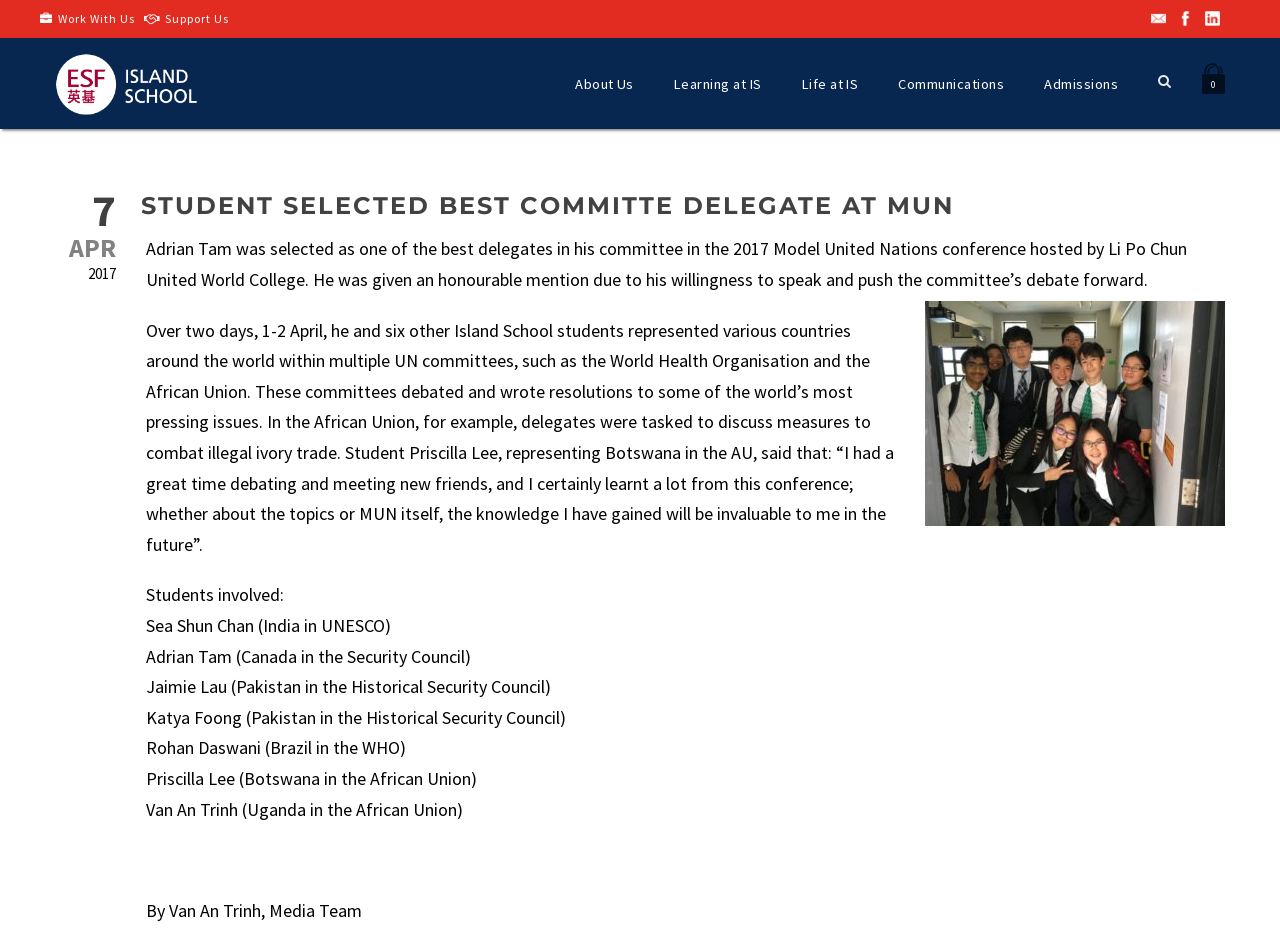Please give a short response to the question using one word or a phrase:
How many Island School students participated in the MUN conference?

7